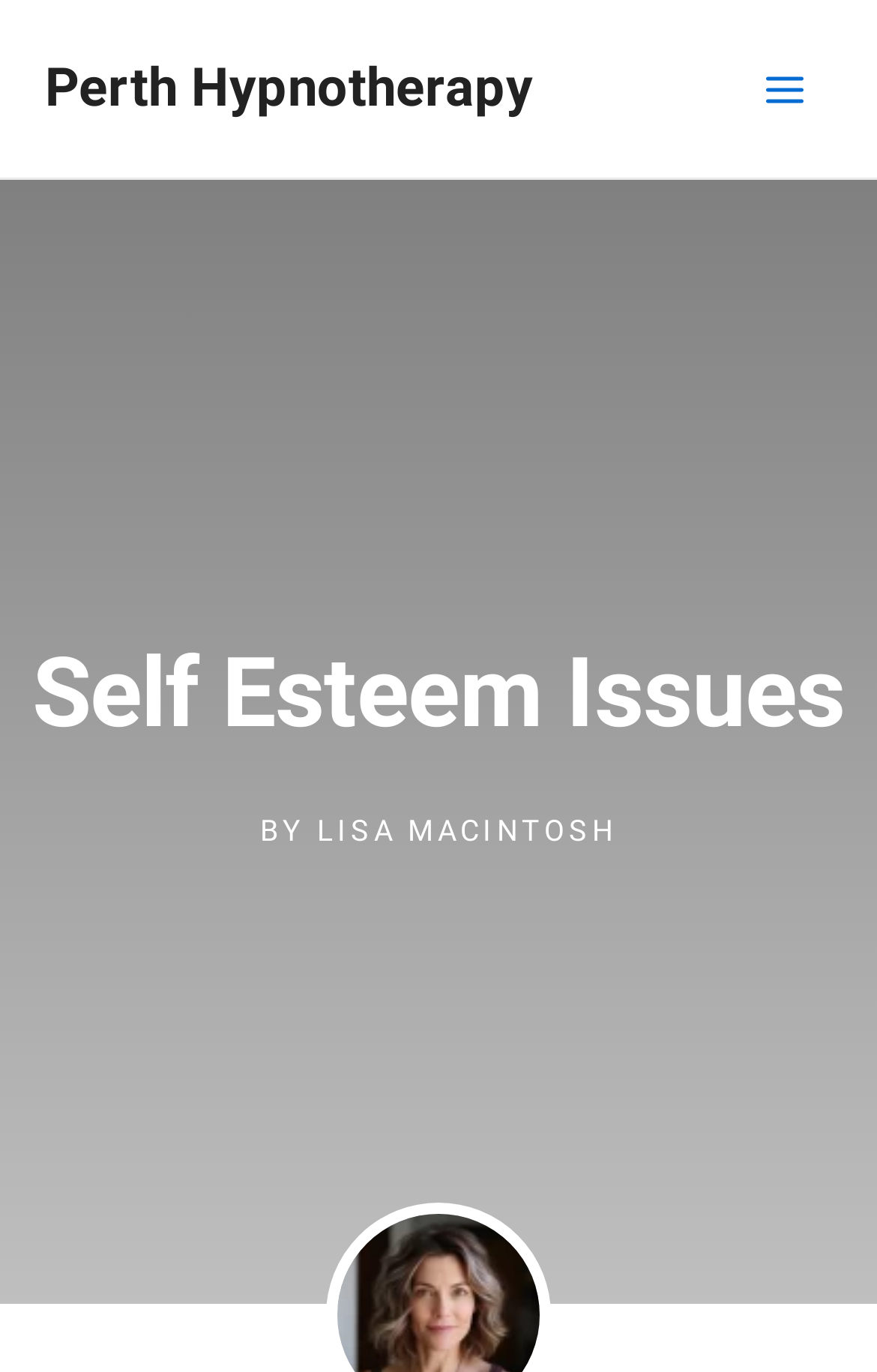From the webpage screenshot, identify the region described by By Lisa Macintosh. Provide the bounding box coordinates as (top-left x, top-left y, bottom-right x, bottom-right y), with each value being a floating point number between 0 and 1.

[0.297, 0.587, 0.703, 0.626]